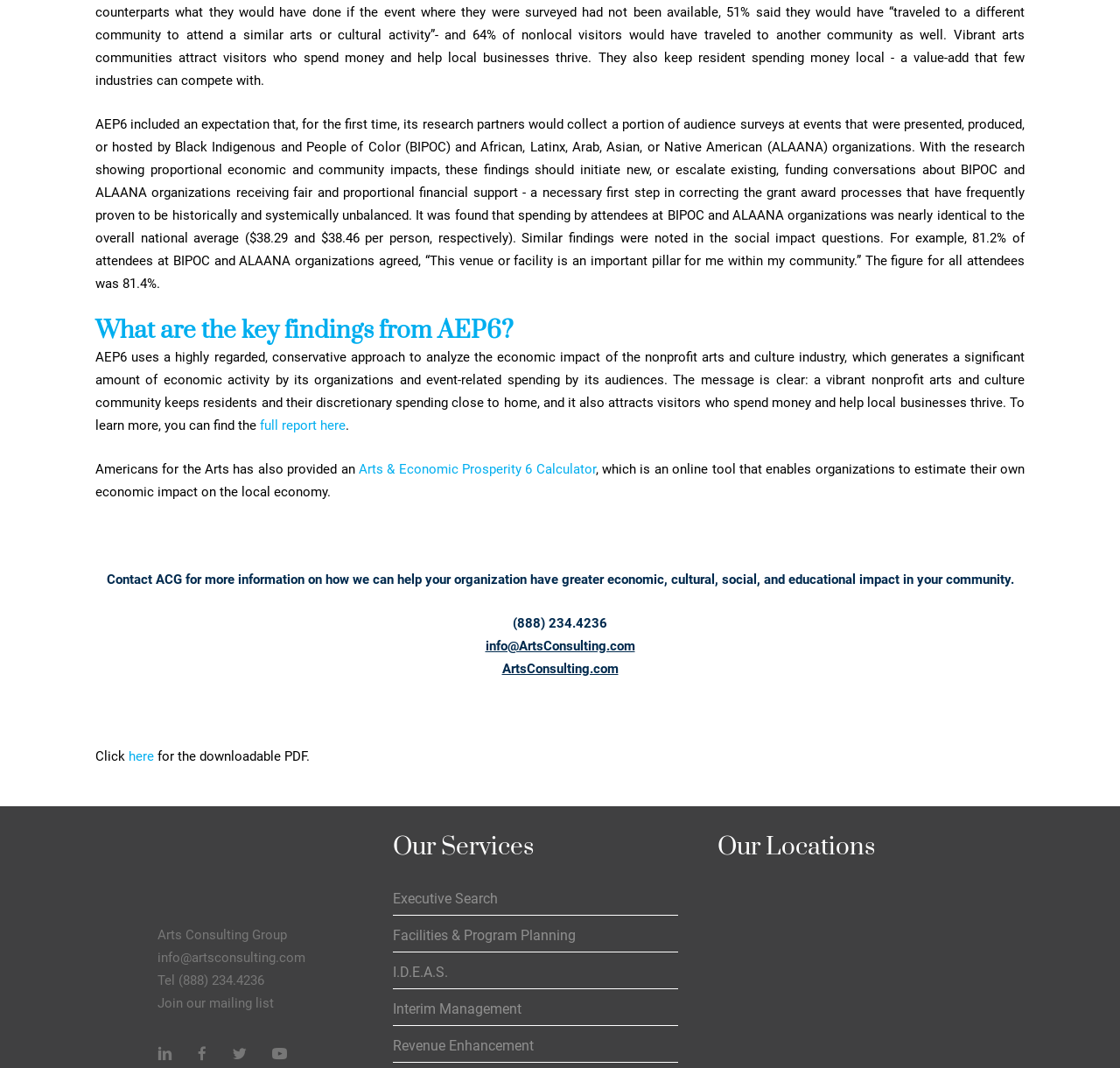Pinpoint the bounding box coordinates of the element you need to click to execute the following instruction: "Click the link to access the Arts & Economic Prosperity 6 Calculator". The bounding box should be represented by four float numbers between 0 and 1, in the format [left, top, right, bottom].

[0.32, 0.432, 0.532, 0.446]